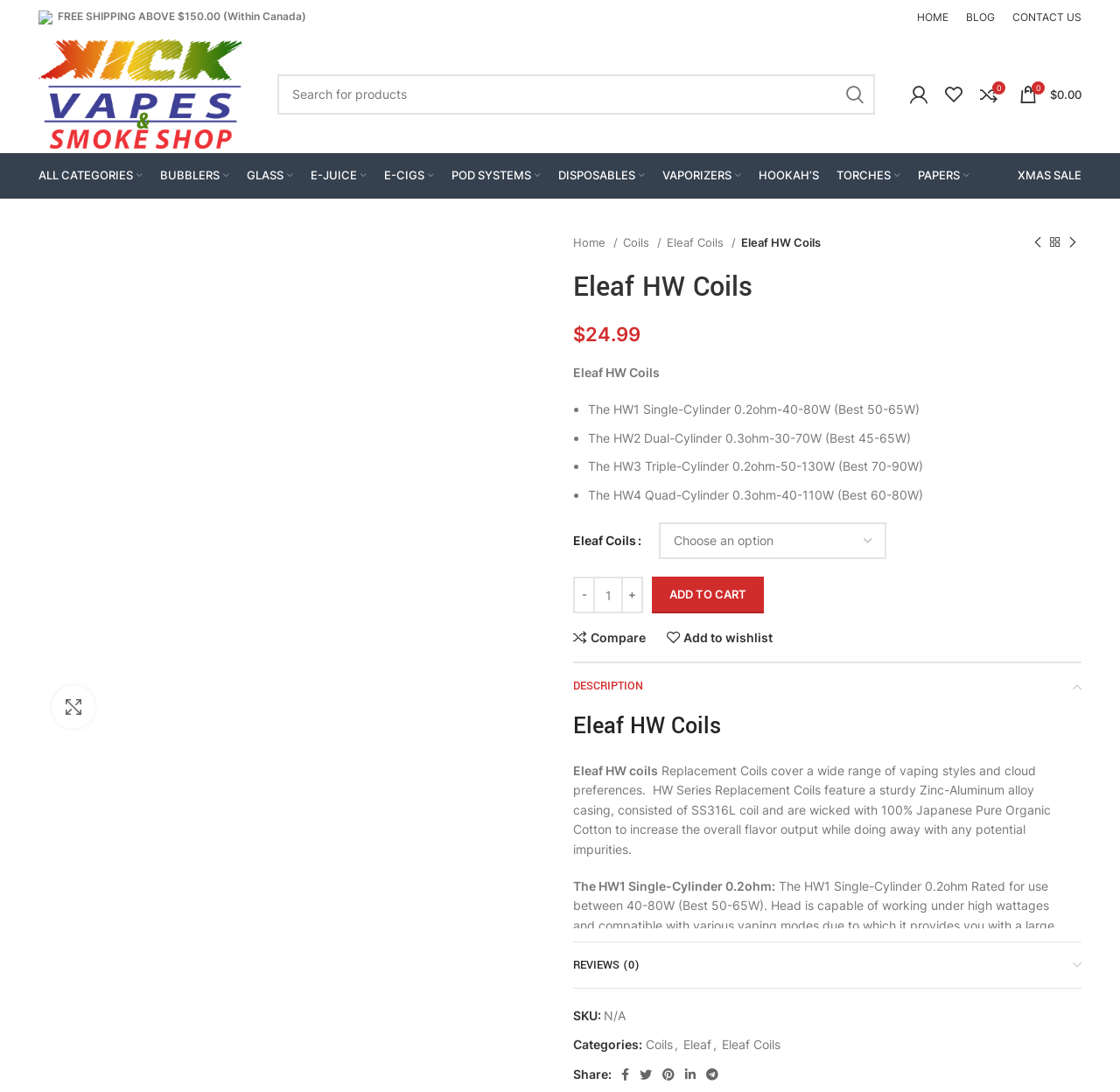What is the price of Eleaf HW Coils?
Observe the image and answer the question with a one-word or short phrase response.

$24.99